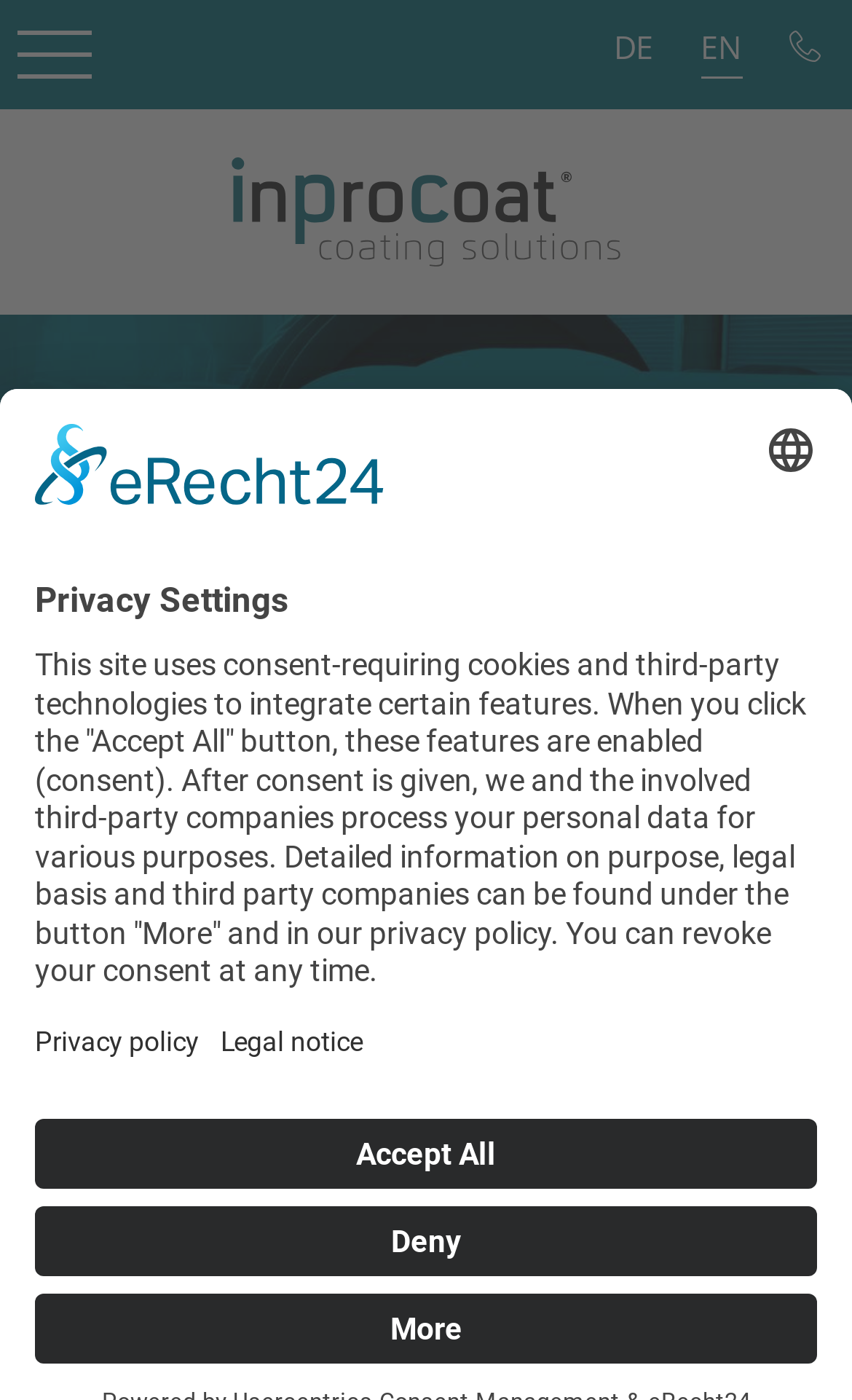Identify the bounding box coordinates of the area you need to click to perform the following instruction: "Learn about fire-protection coating".

[0.0, 0.172, 1.0, 0.25]